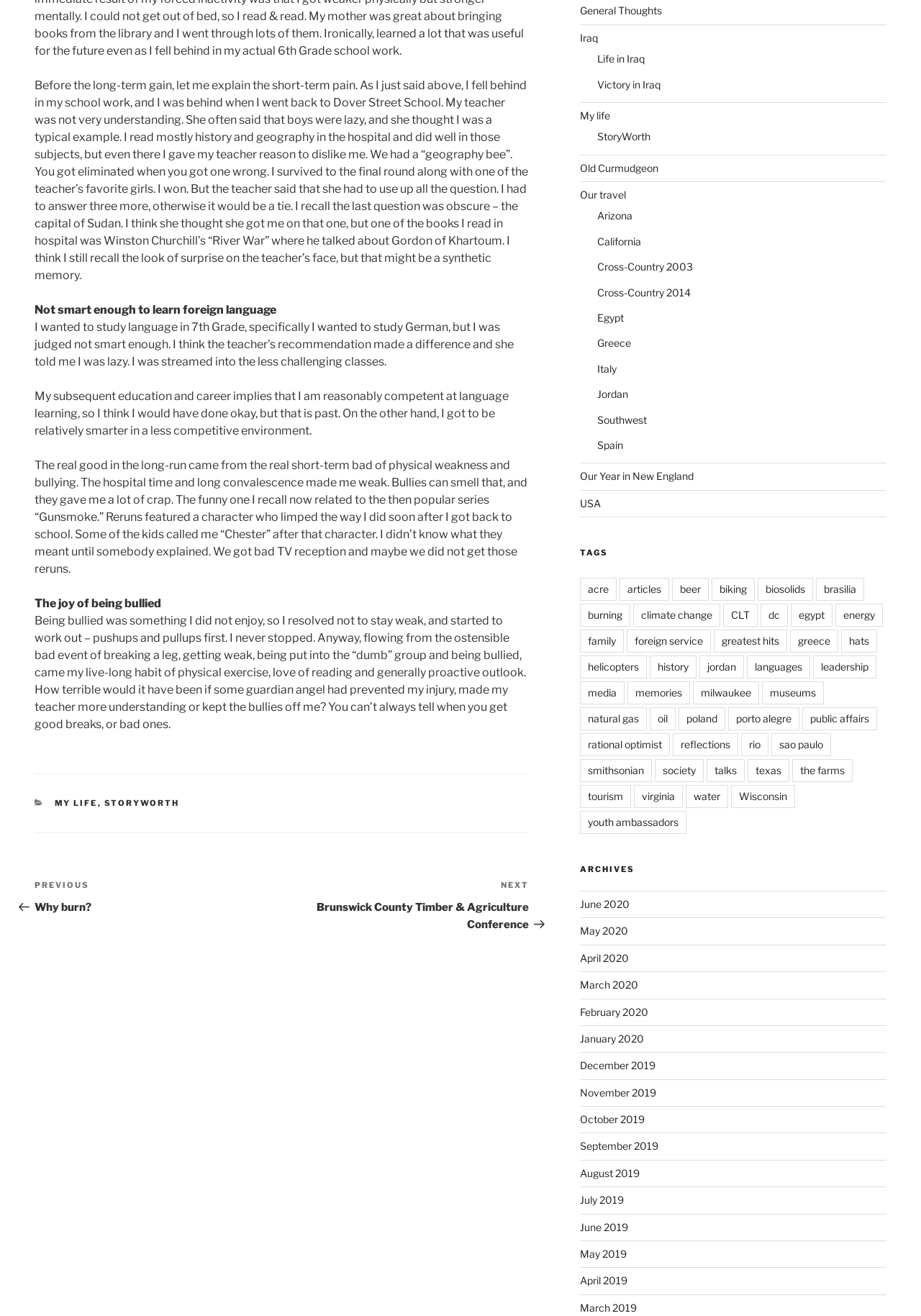From the screenshot, find the bounding box of the UI element matching this description: "California". Supply the bounding box coordinates in the form [left, top, right, bottom], each a float between 0 and 1.

[0.648, 0.179, 0.696, 0.188]